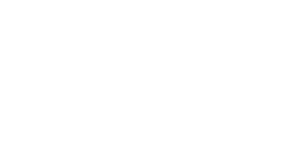Provide an in-depth description of the image.

The image features a beautiful, elegant wedding ring, likely showcasing its intricate design and sparkling gems. This visual complements the surrounding content, which discusses effective methods for cleaning wedding rings. The article emphasizes simple, cost-effective techniques using household items, such as dish soap and baking soda, to maintain a ring's shine while suggesting professional cleaning services for deeper care. The engaging tone invites readers to share their own cleaning experiences in the comments, fostering a sense of community on the topic of wedding ring maintenance.